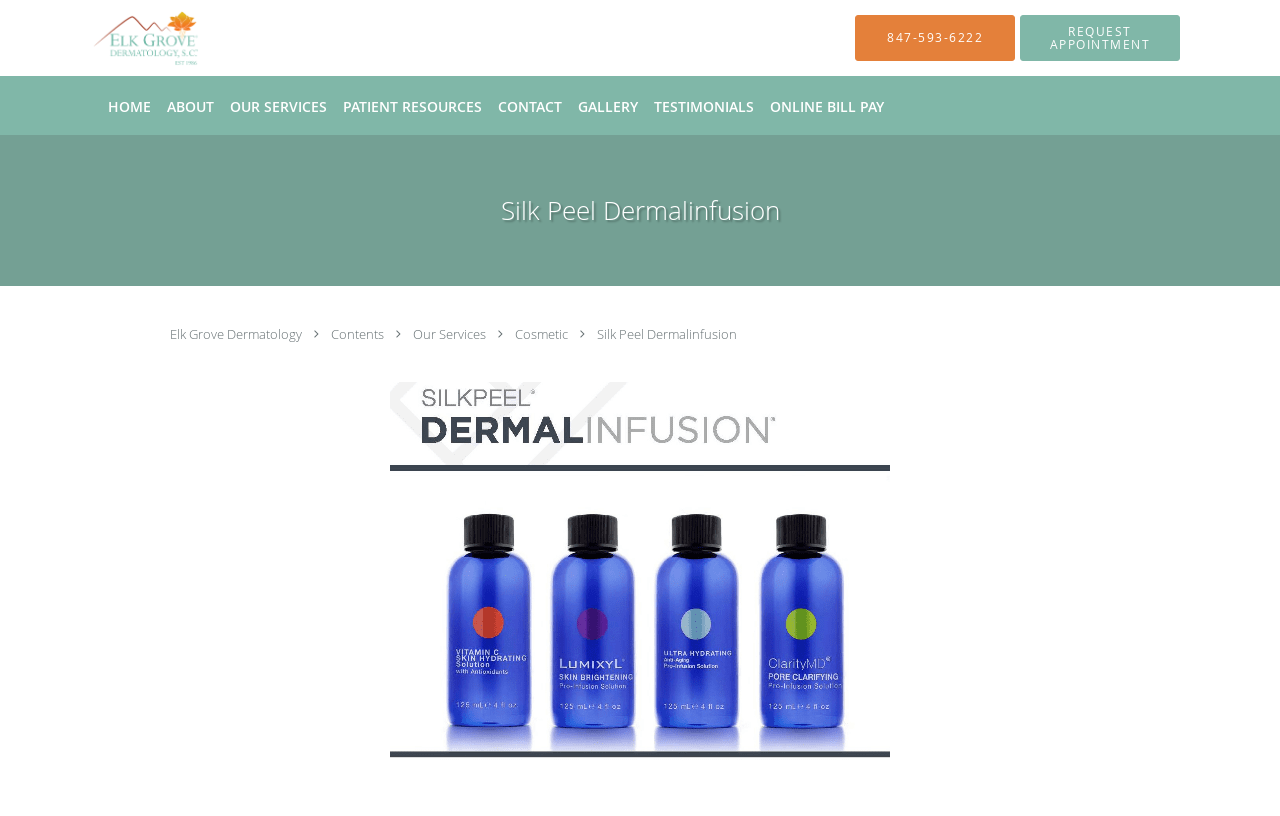Find the bounding box coordinates of the clickable region needed to perform the following instruction: "Visit the home page". The coordinates should be provided as four float numbers between 0 and 1, i.e., [left, top, right, bottom].

[0.078, 0.094, 0.124, 0.165]